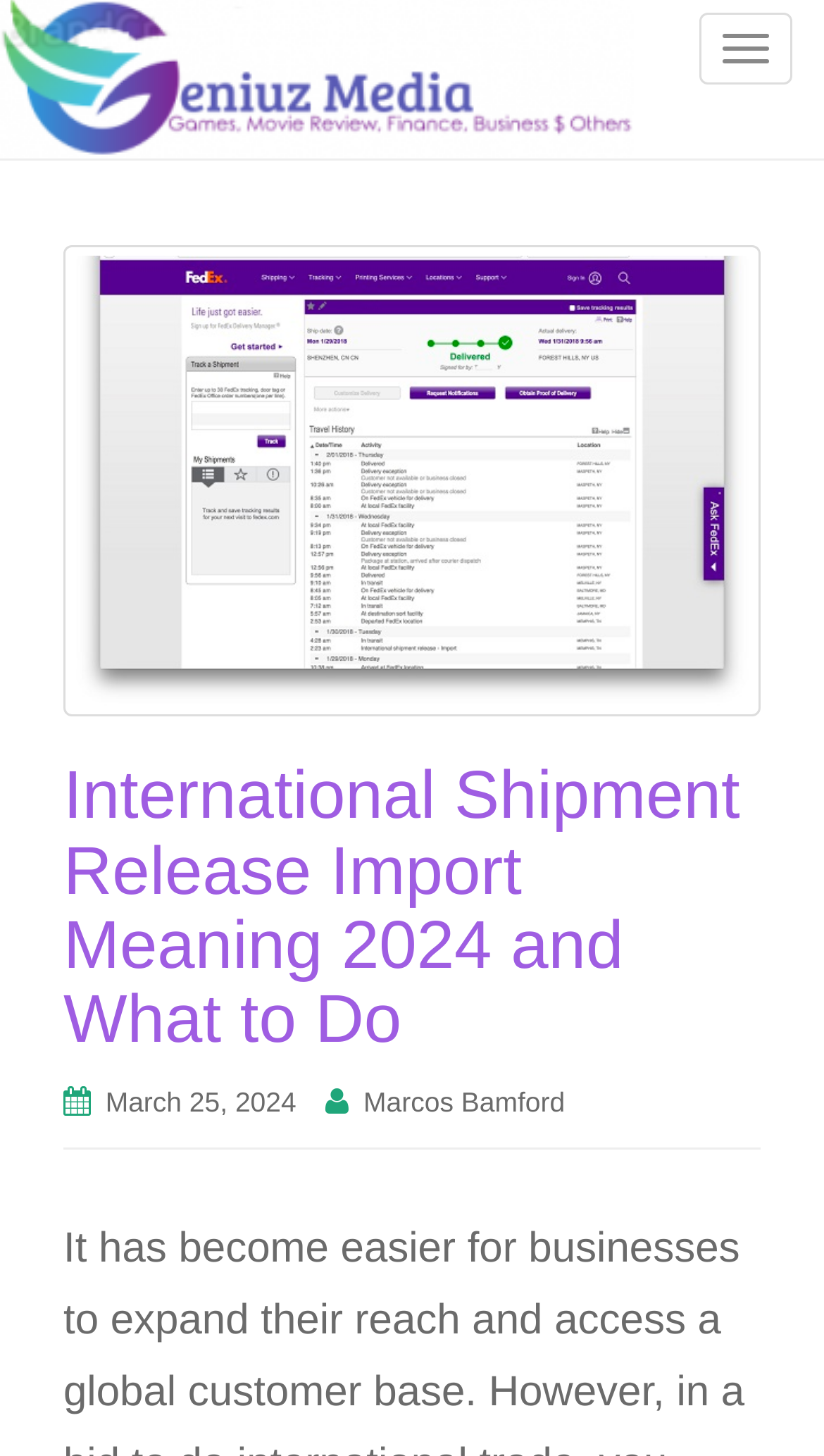What is the name of the media company?
Deliver a detailed and extensive answer to the question.

The name of the media company can be found at the top of the webpage, where it says 'Geniuz Media'. This is likely the company that owns and operates the website.